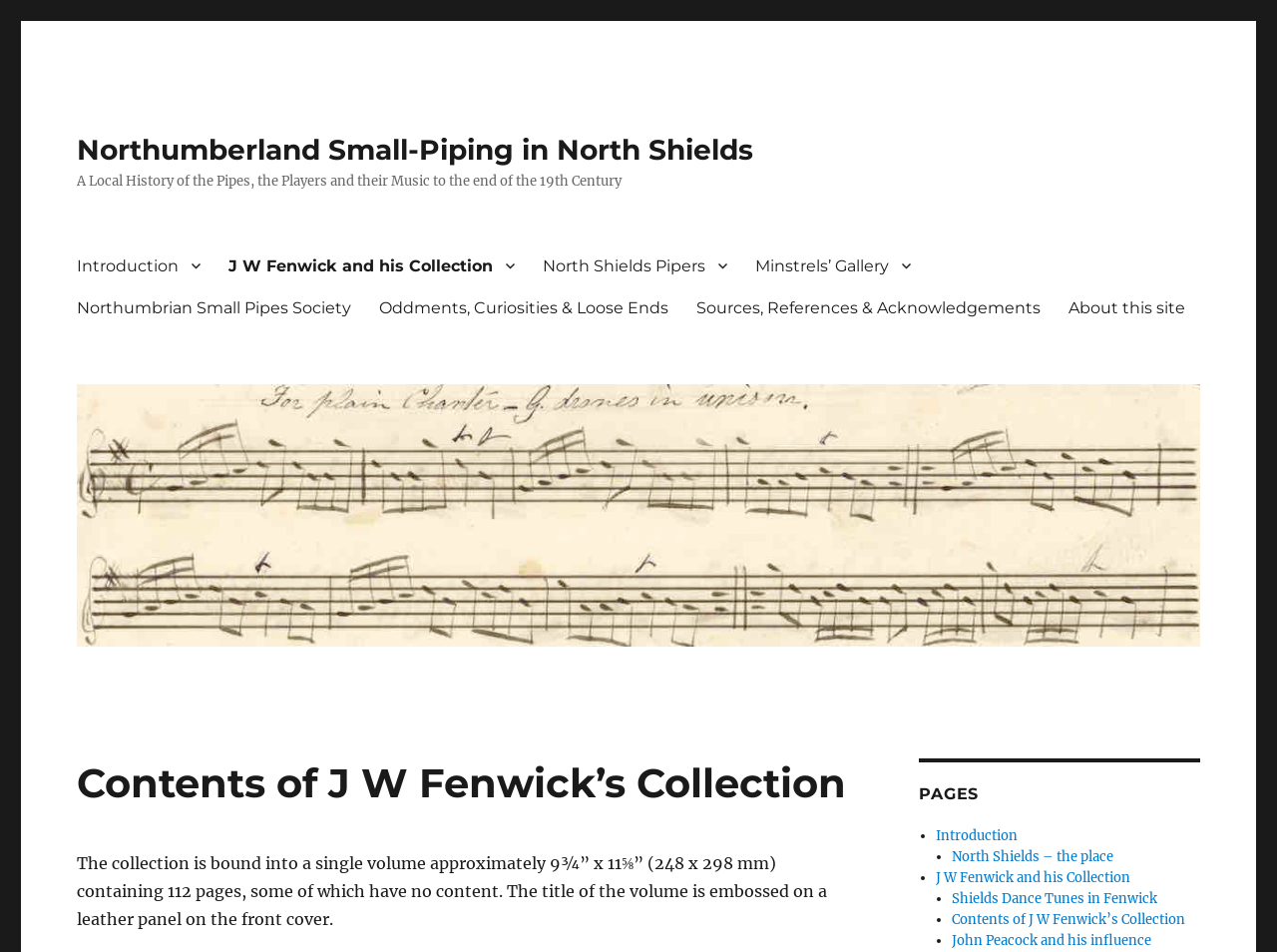Determine the main text heading of the webpage and provide its content.

Contents of J W Fenwick’s Collection